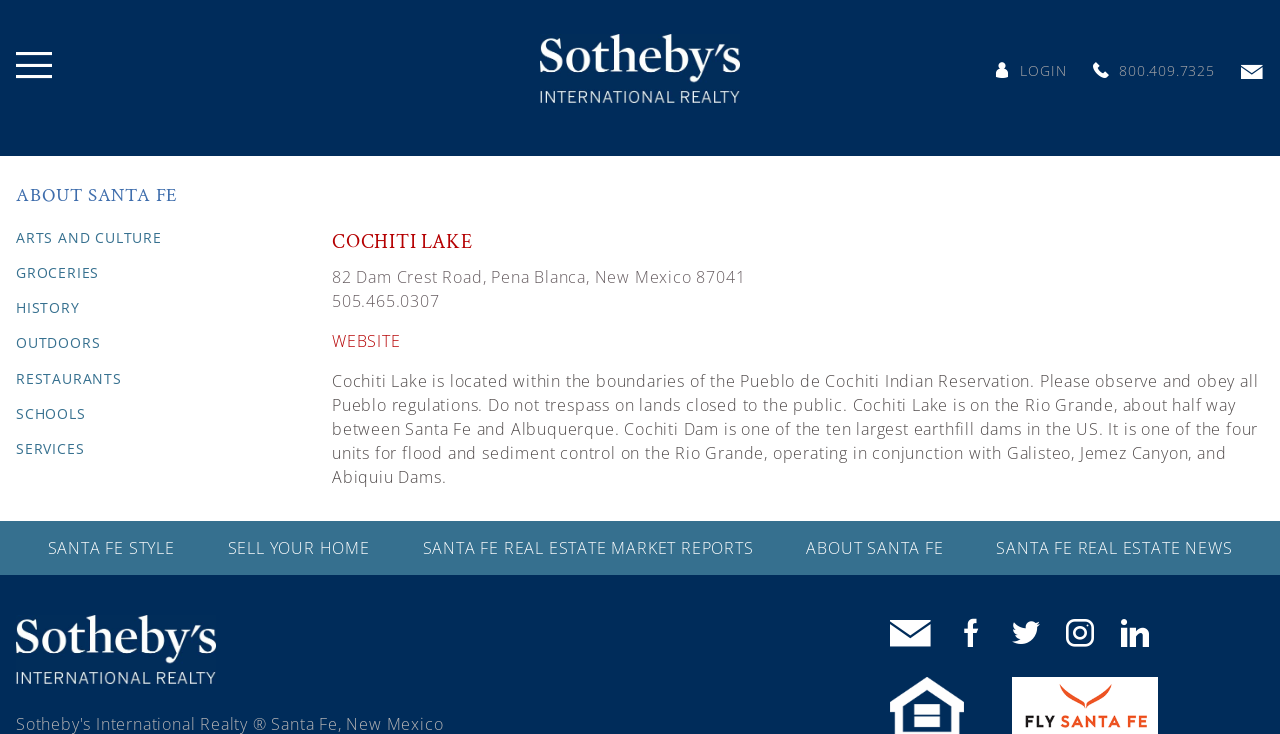Use the information in the screenshot to answer the question comprehensively: What is the phone number to call for inquiries?

The phone number to call for inquiries can be found in the top-right corner of the webpage, where it is written as 'Call Us at 800.409.7325'.